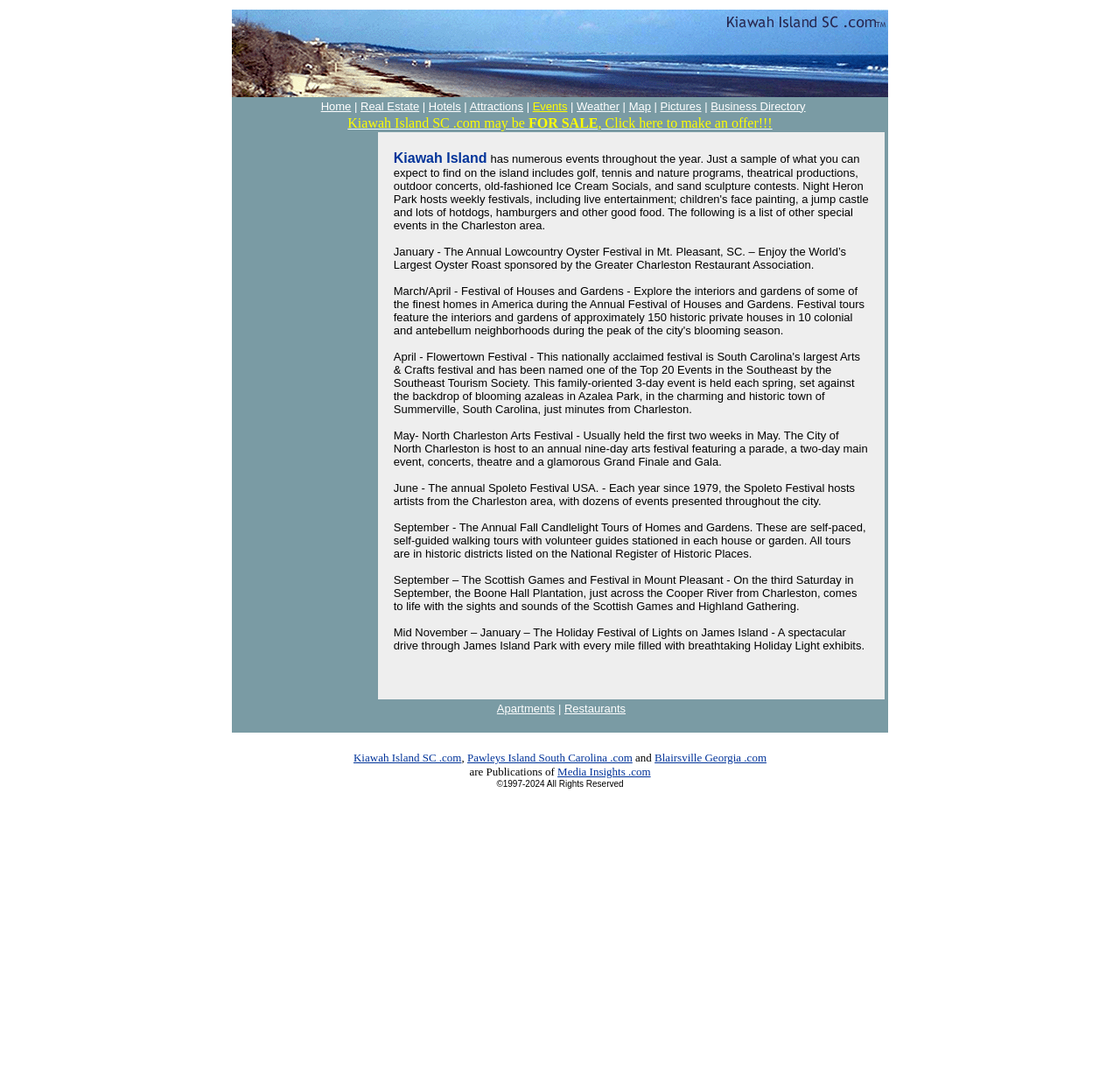Determine the bounding box coordinates for the area that should be clicked to carry out the following instruction: "Click on Home".

[0.286, 0.091, 0.314, 0.103]